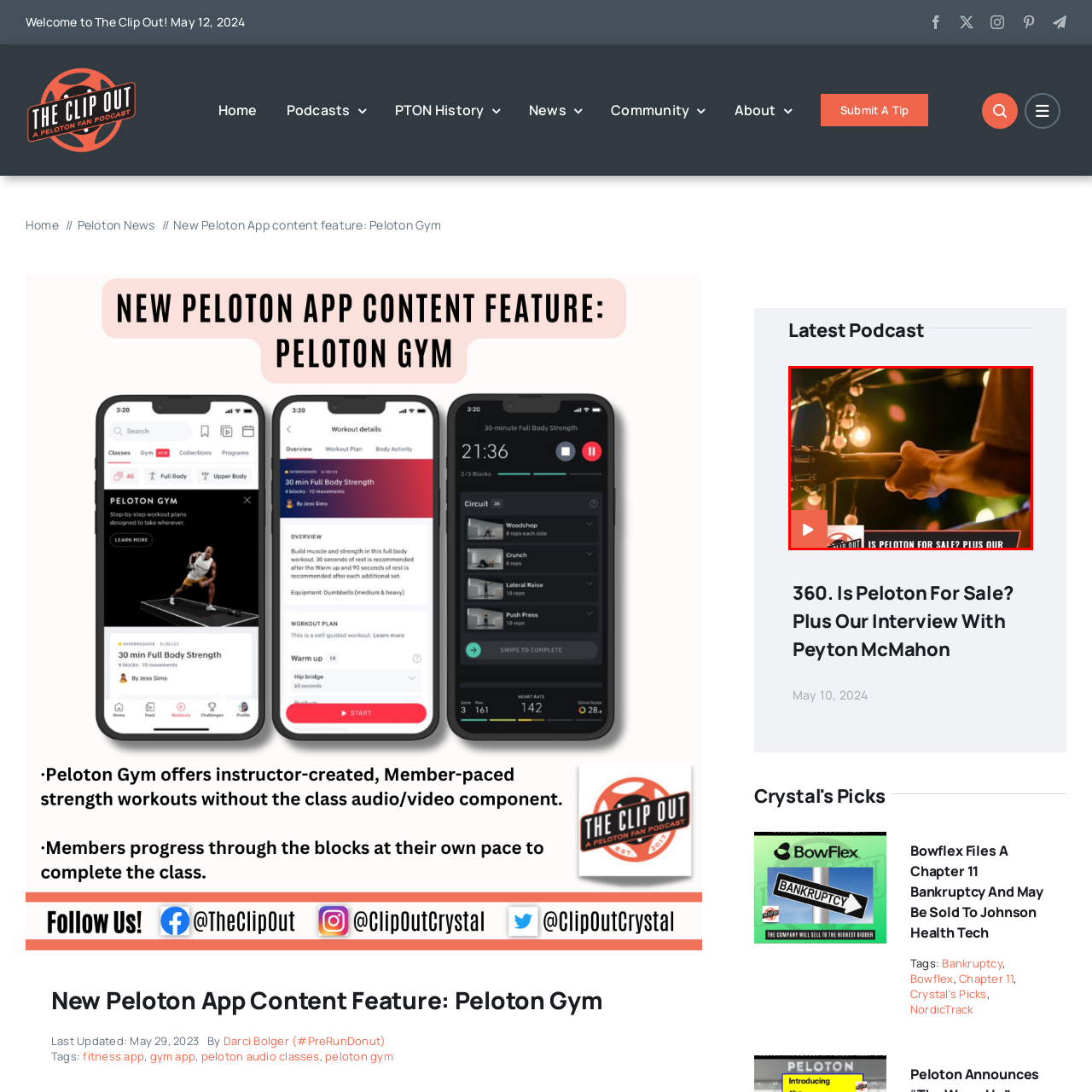What is the atmosphere of the scene?
Focus on the area within the red boundary in the image and answer the question with one word or a short phrase.

Warm and inviting